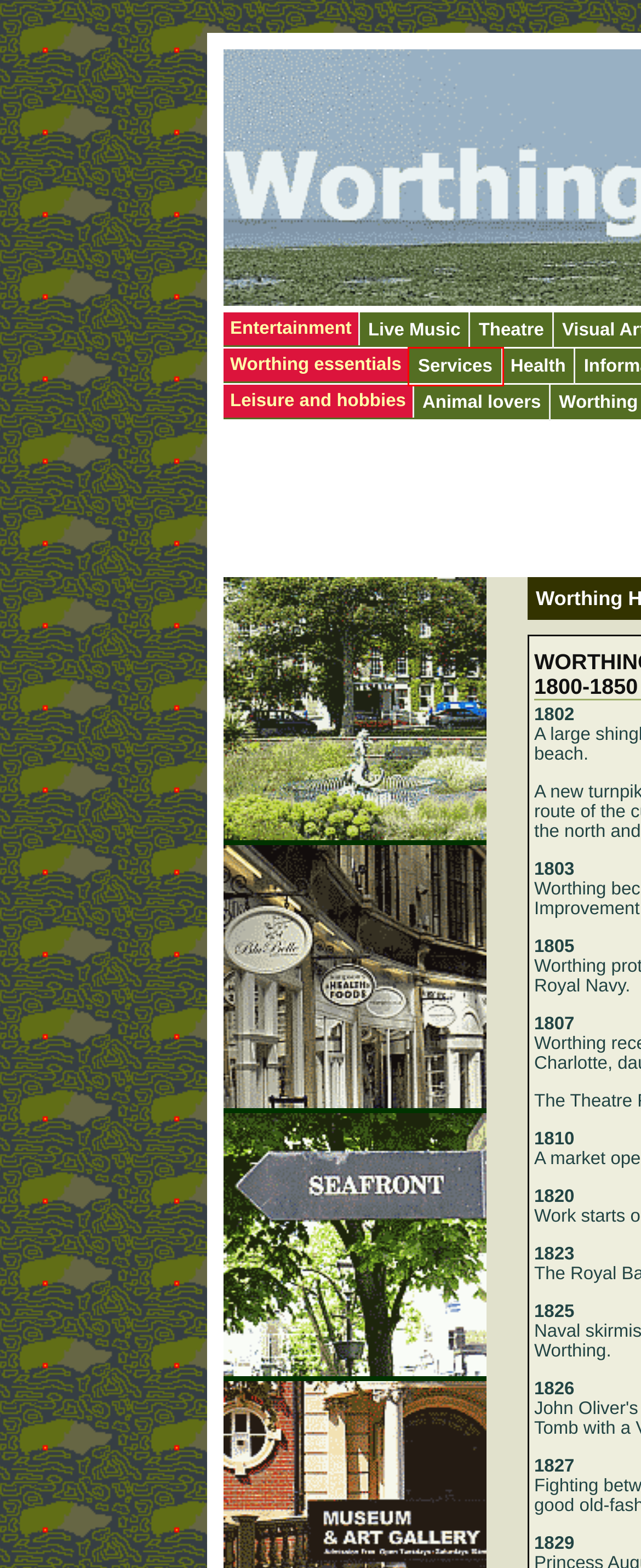Analyze the given webpage screenshot and identify the UI element within the red bounding box. Select the webpage description that best matches what you expect the new webpage to look like after clicking the element. Here are the candidates:
A. Dog and cat societies and other animal related clubs in Worthing, West Sussex
B. Worthing nightclubs, theatres and concert venues
C. Advice, emergency assistance and sources of help in Worthing
D. Worthing.net - Our privacy policy and About Us
E. Worthing nature, wildlife and outdoor loving societies
F. Worthing musicians and concerts
G. Worthing schools, colleges and other places of learning
H. Worthing Borough Council and parish councils in the Worthing area

H